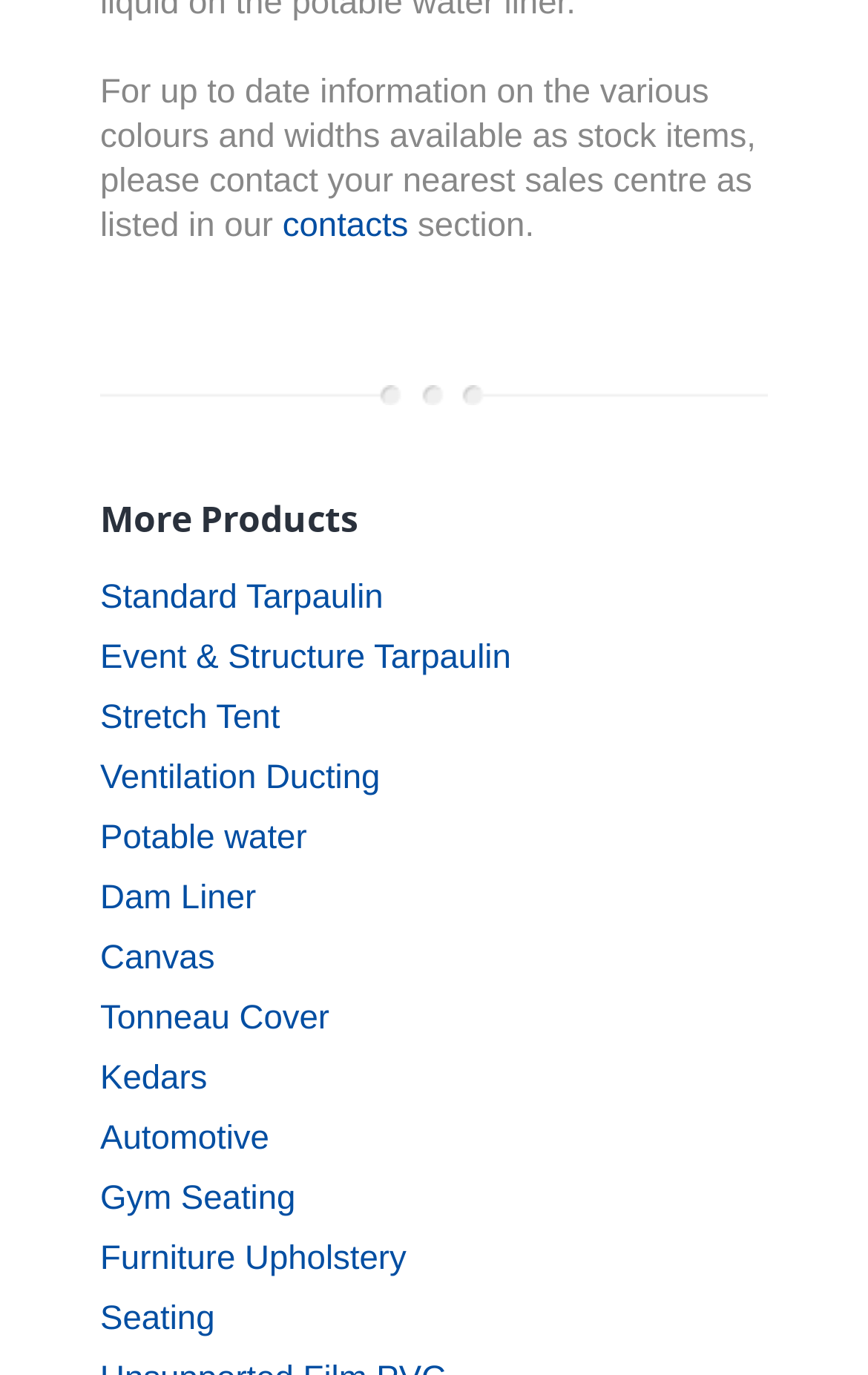Identify the bounding box coordinates of the HTML element based on this description: "Canvas".

[0.115, 0.683, 0.247, 0.711]